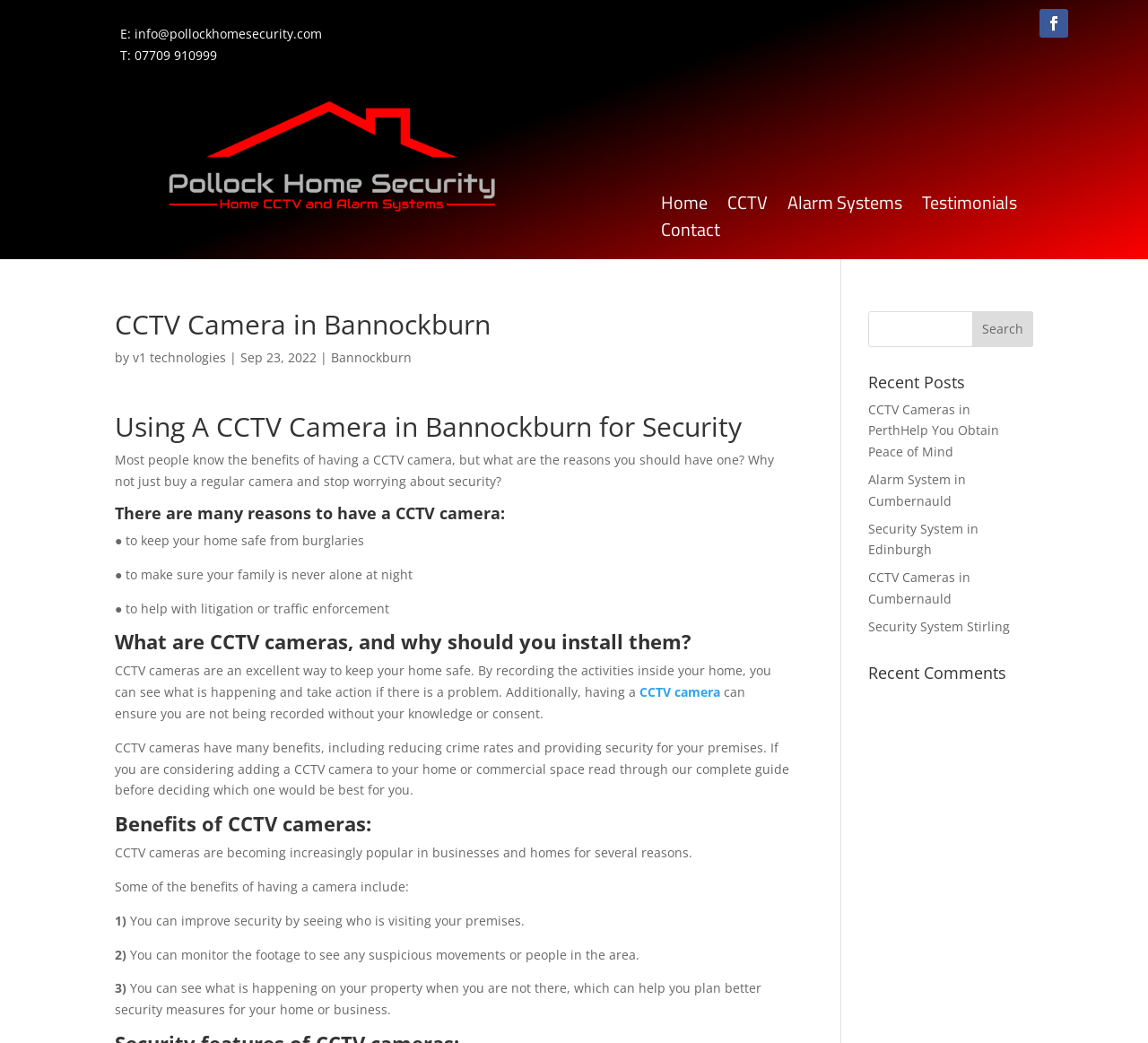What can you do with a CCTV camera?
Using the picture, provide a one-word or short phrase answer.

Record activities